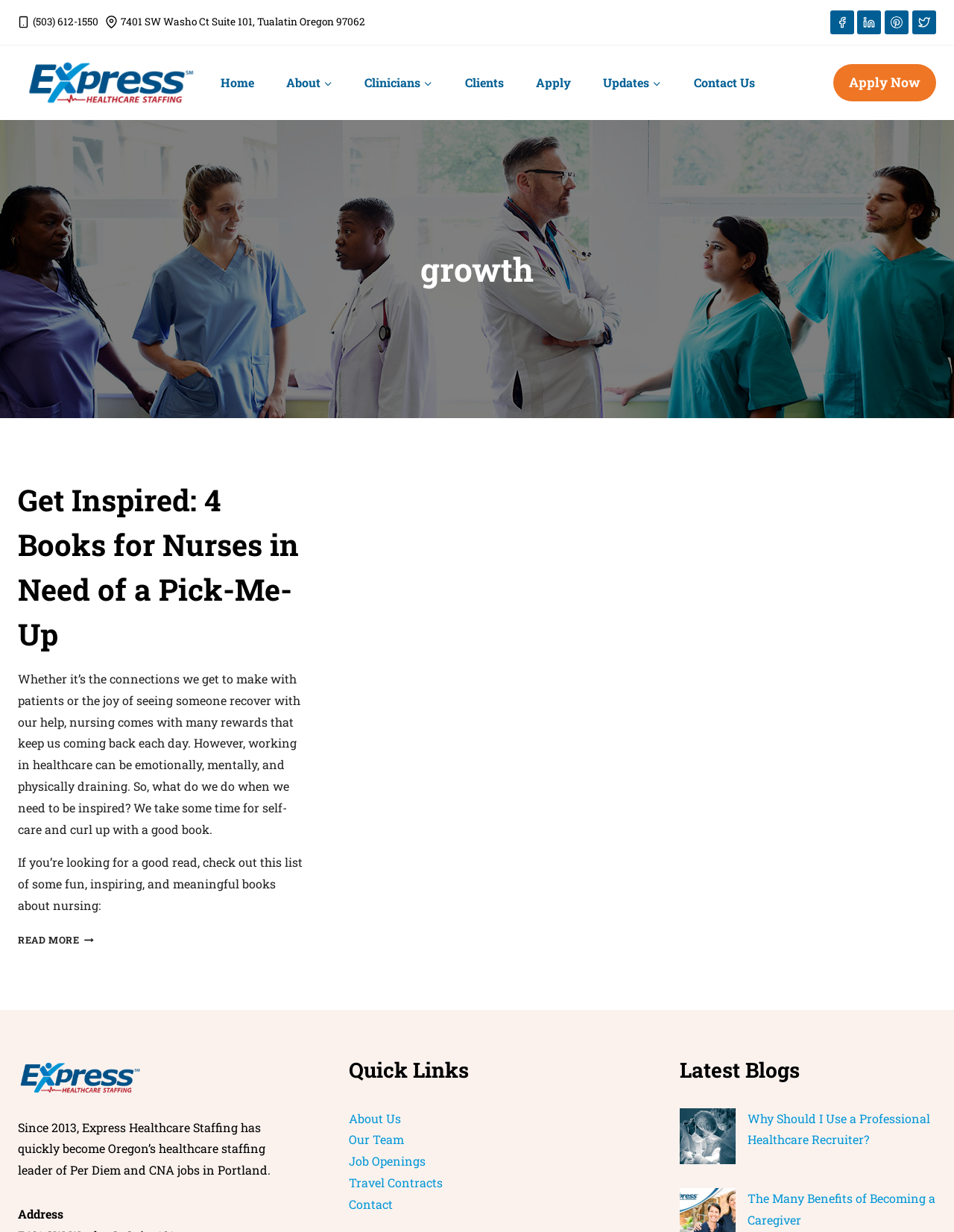Locate the bounding box coordinates of the area that needs to be clicked to fulfill the following instruction: "Call the 24 Hour Spill Assistance number". The coordinates should be in the format of four float numbers between 0 and 1, namely [left, top, right, bottom].

None